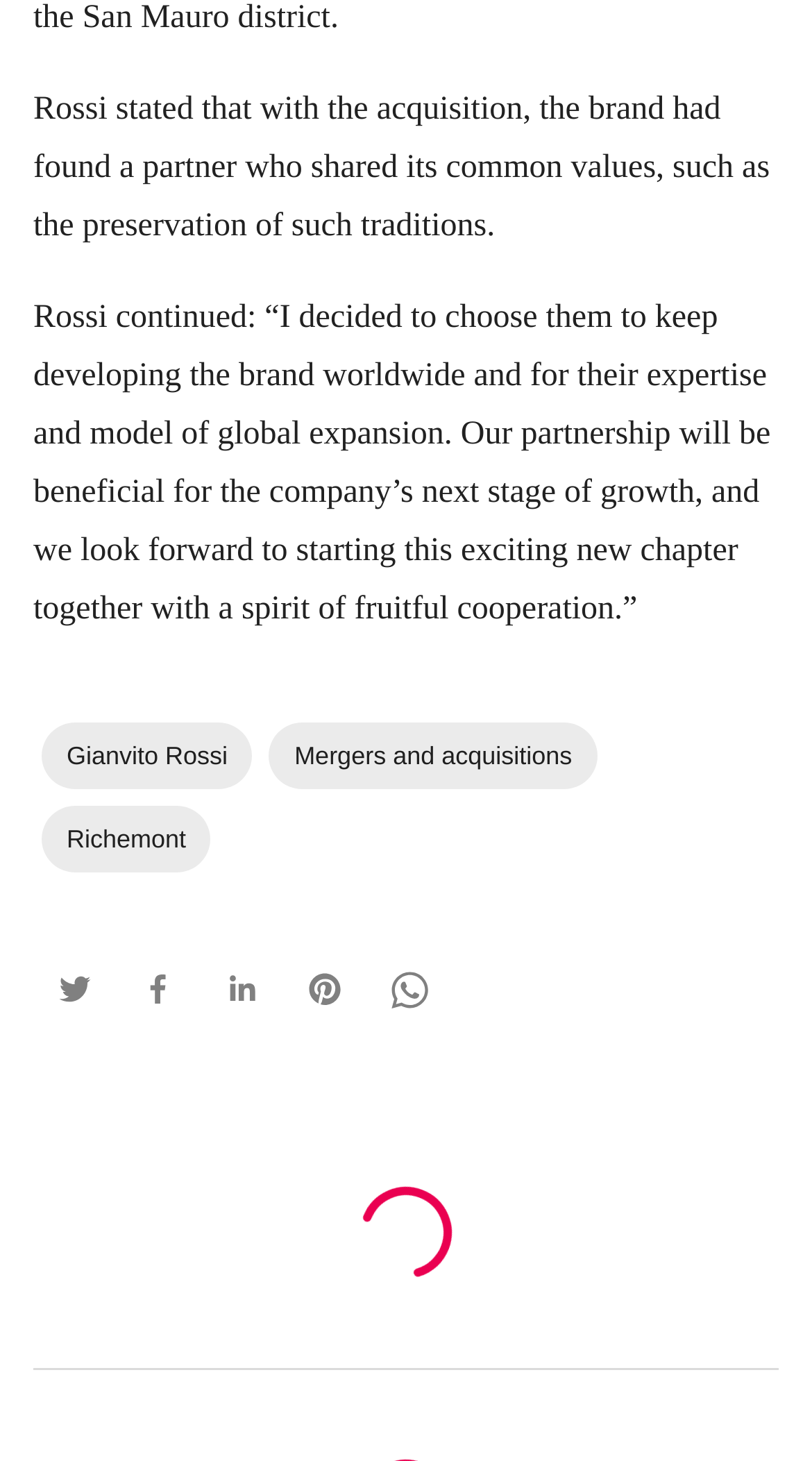What is the brand mentioned in the webpage?
Provide a fully detailed and comprehensive answer to the question.

The webpage contains a generic element with the text 'Gianvito Rossi', which suggests that Gianvito Rossi is the brand being referred to in the webpage.